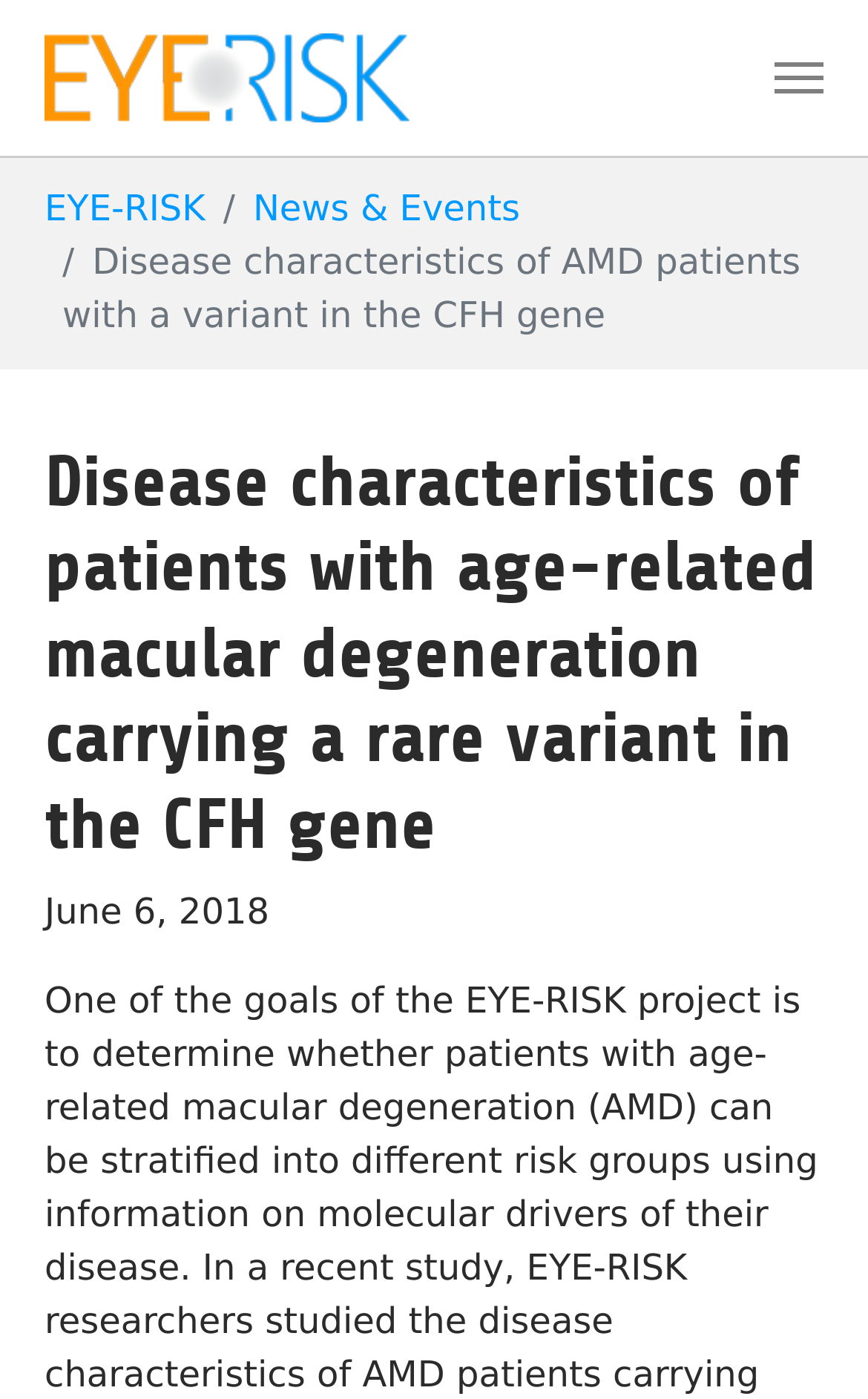Please locate and generate the primary heading on this webpage.

Disease characteristics of patients with age-related macular degeneration carrying a rare variant in the CFH gene